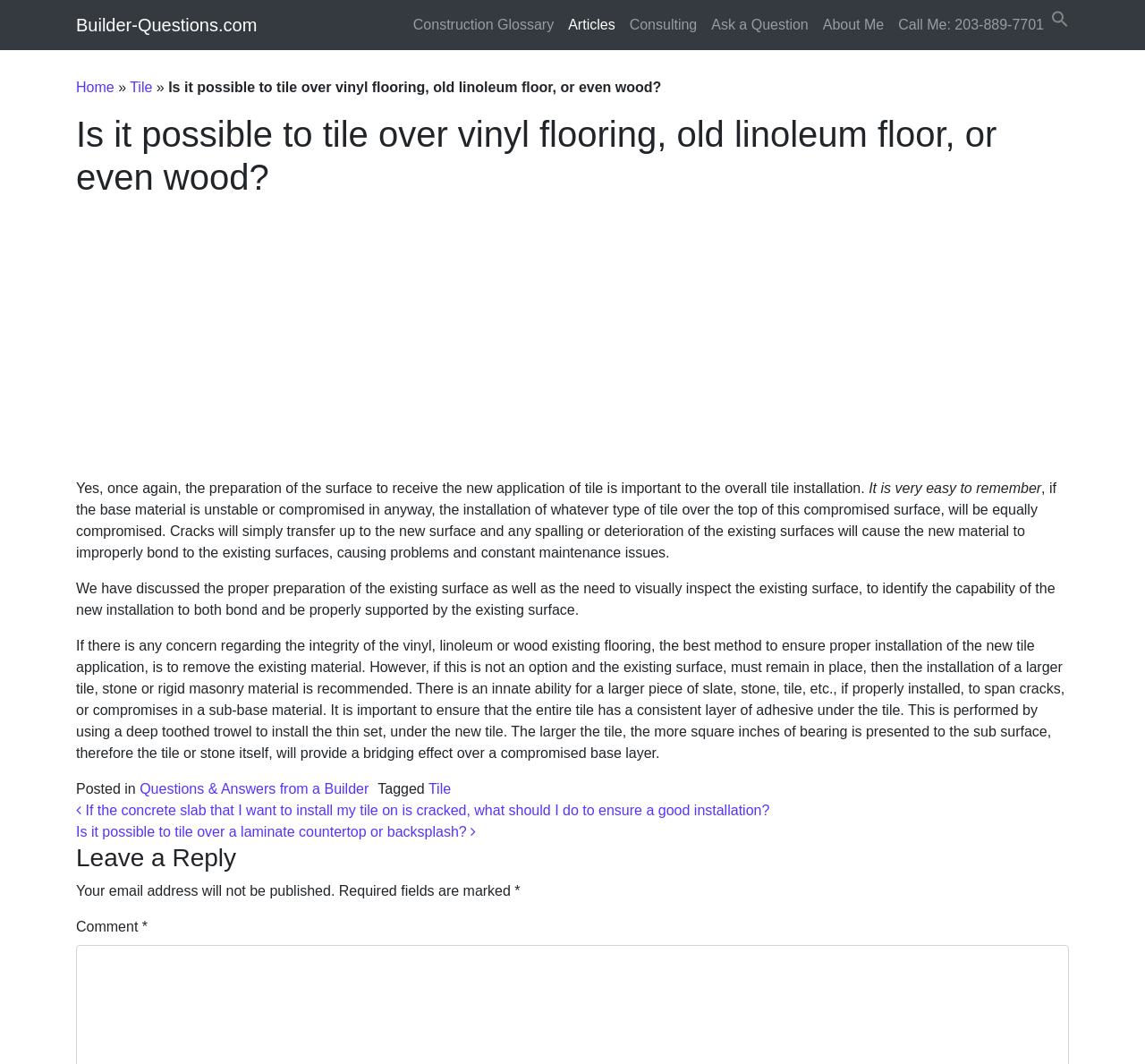Can you provide the bounding box coordinates for the element that should be clicked to implement the instruction: "Leave a reply"?

[0.066, 0.863, 0.124, 0.878]